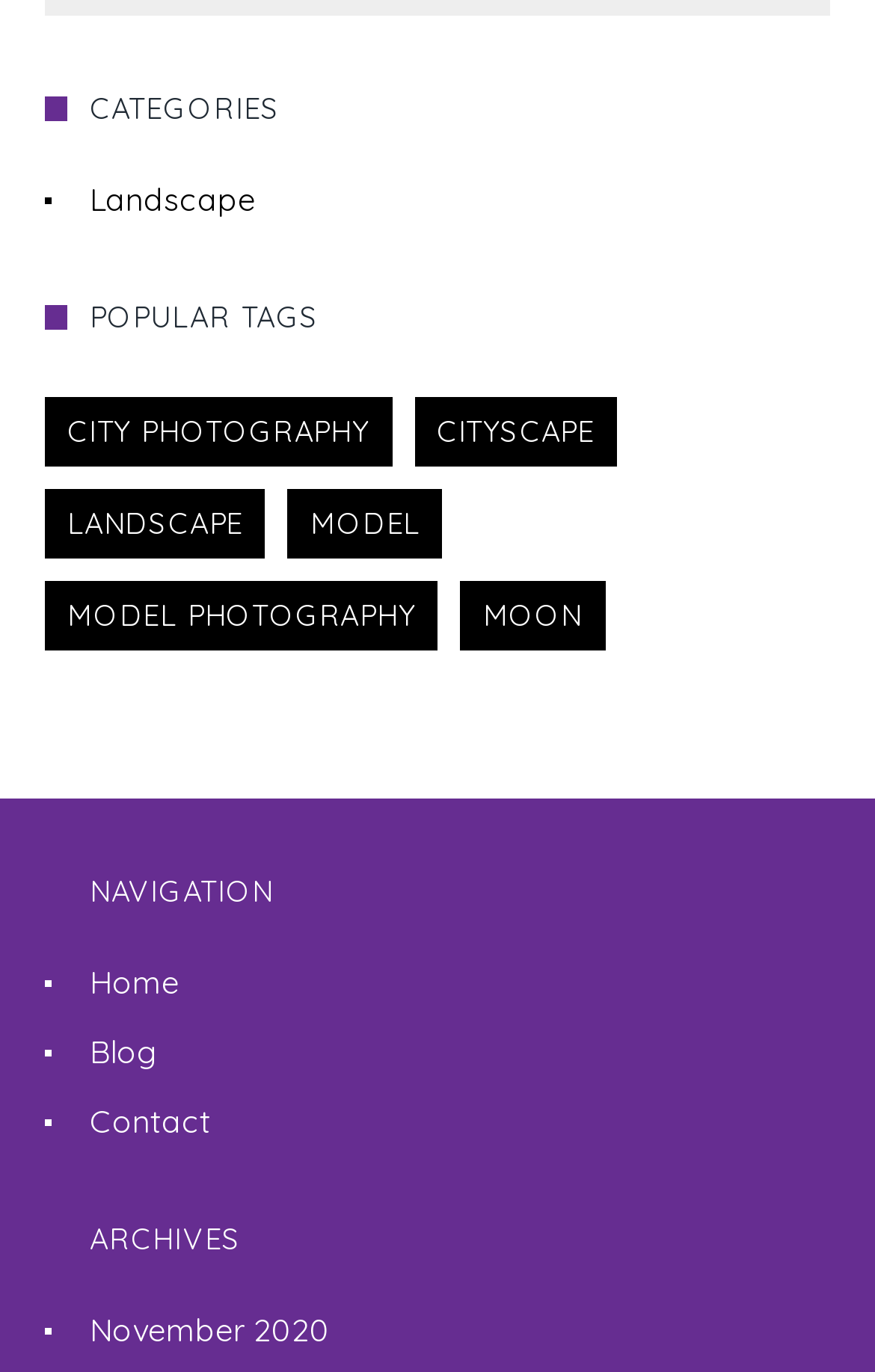Locate the bounding box coordinates of the UI element described by: "moon". Provide the coordinates as four float numbers between 0 and 1, formatted as [left, top, right, bottom].

[0.526, 0.424, 0.691, 0.474]